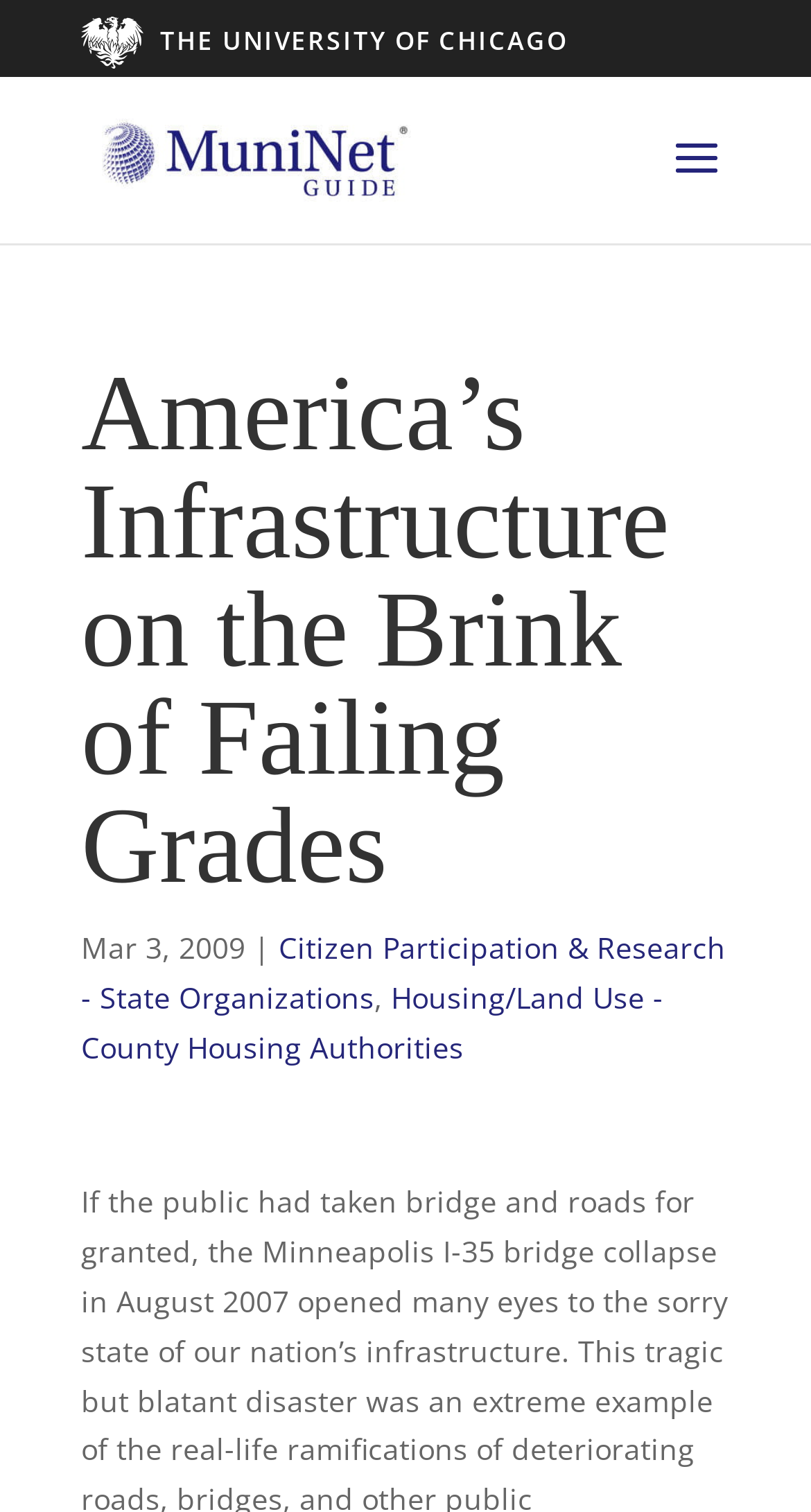What is the topic of the article?
Based on the screenshot, give a detailed explanation to answer the question.

I found the topic of the article by looking at the main heading element, which reads 'America’s Infrastructure on the Brink of Failing Grades'.